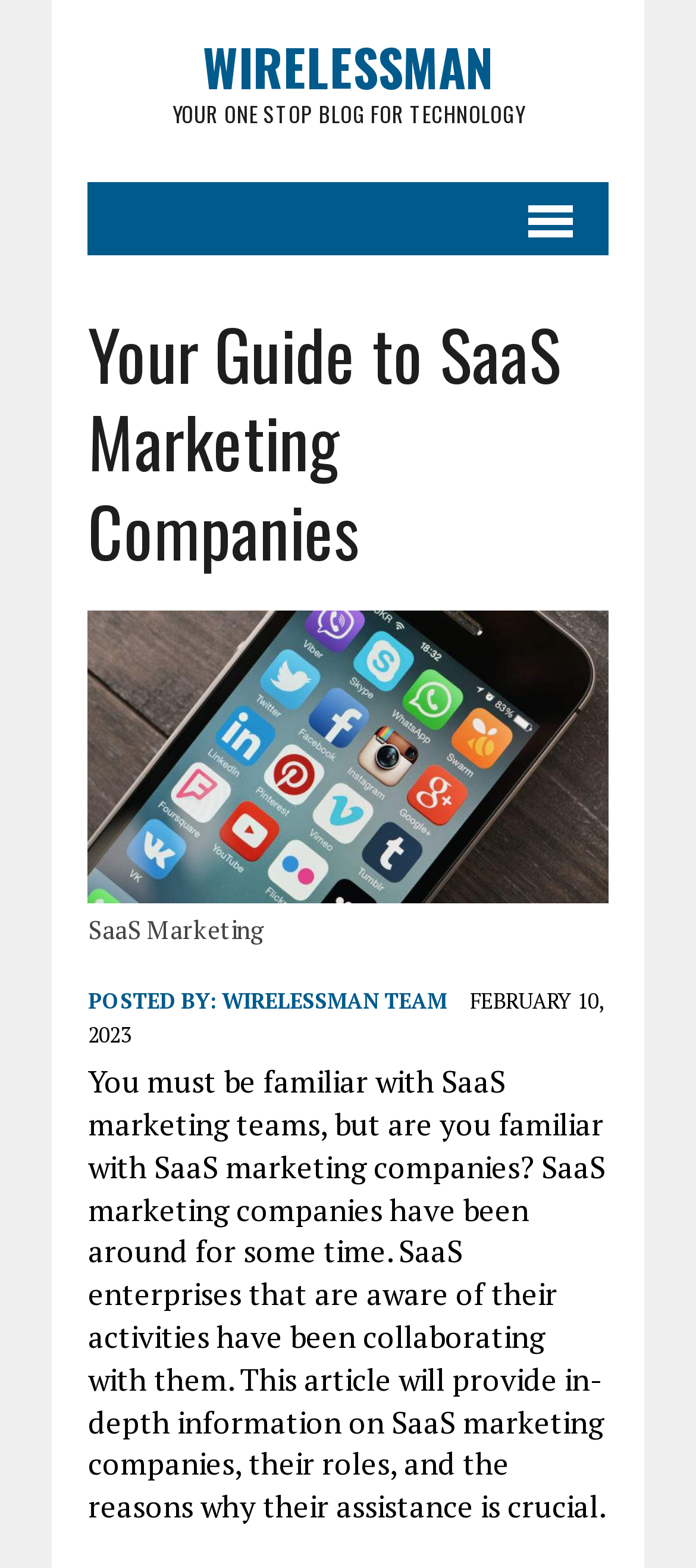Describe all visible elements and their arrangement on the webpage.

The webpage is titled "Your Guide to SaaS Marketing Companies" and appears to be a blog post. At the top left, there is a link to "WirelessMan" with a heading "WIRELESSMAN" and a subheading "YOUR ONE STOP BLOG FOR TECHNOLOGY". 

To the right of the top section, there is a menu link with a popup. Below the top section, there is a header with the title "Your Guide to SaaS Marketing Companies". 

Below the header, there is an image related to "SaaS Marketing" with a figcaption. The image takes up most of the width of the page. 

Under the image, there is a section with text "POSTED BY:" followed by a link to "WIRELESSMAN TEAM" and a date "FEBRUARY 10, 2023" to the right. 

The main content of the page is a block of text that discusses SaaS marketing companies, their roles, and their importance. The text is divided into paragraphs and takes up most of the page's content area.